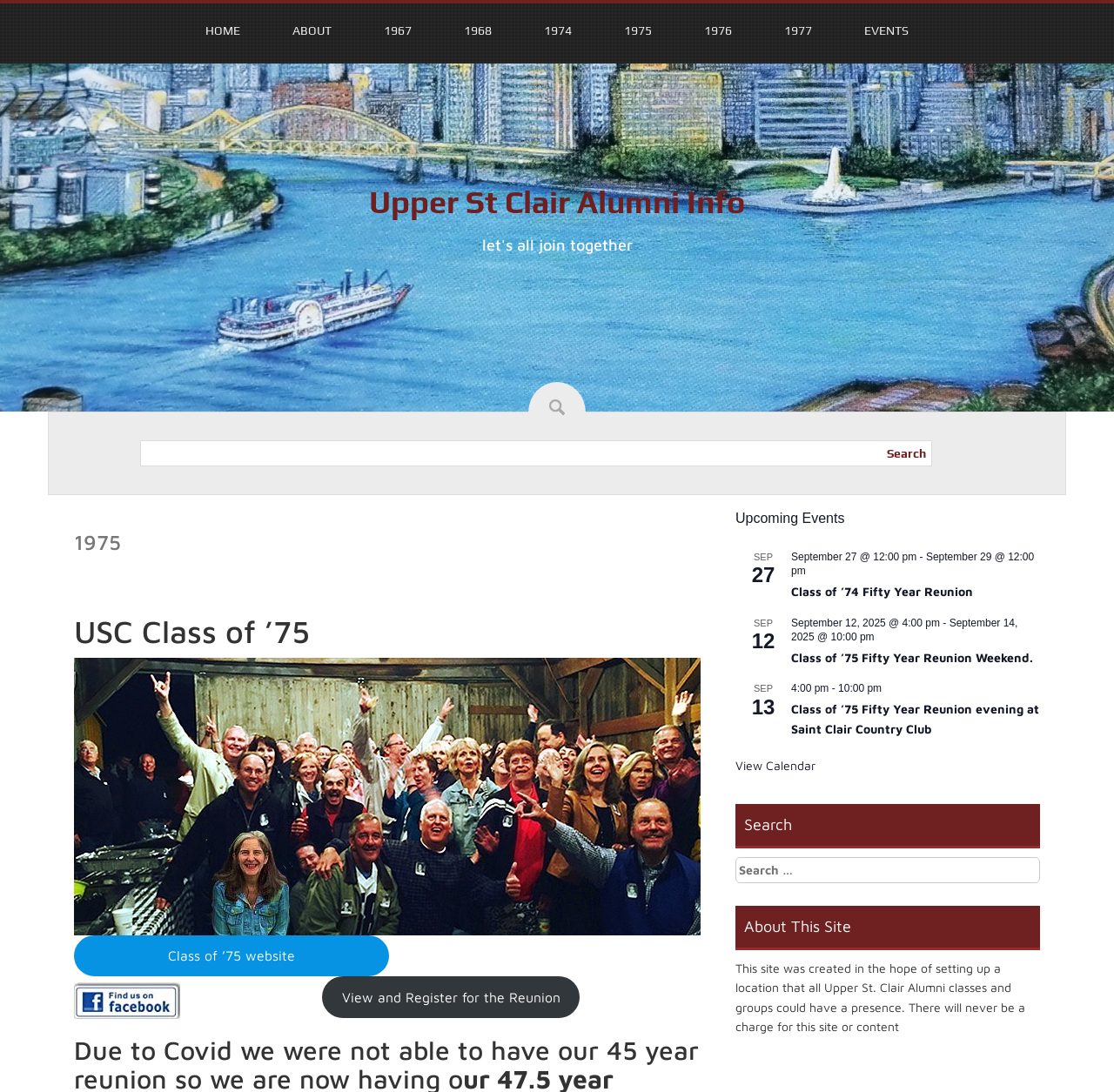Identify the bounding box coordinates of the element that should be clicked to fulfill this task: "View the About This Site page". The coordinates should be provided as four float numbers between 0 and 1, i.e., [left, top, right, bottom].

[0.66, 0.83, 0.934, 0.87]